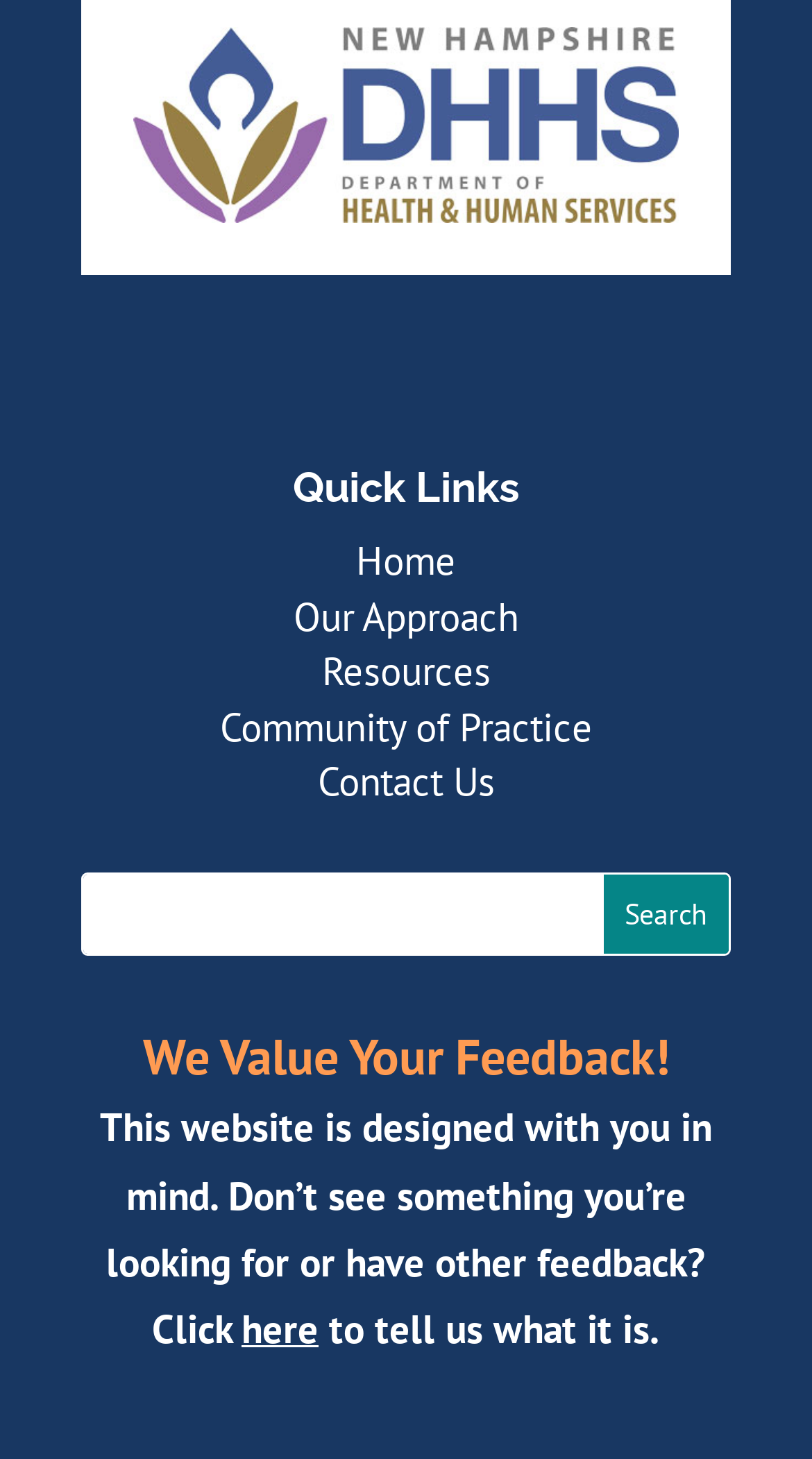Please find the bounding box coordinates of the clickable region needed to complete the following instruction: "Go to Our Approach". The bounding box coordinates must consist of four float numbers between 0 and 1, i.e., [left, top, right, bottom].

[0.362, 0.405, 0.638, 0.439]